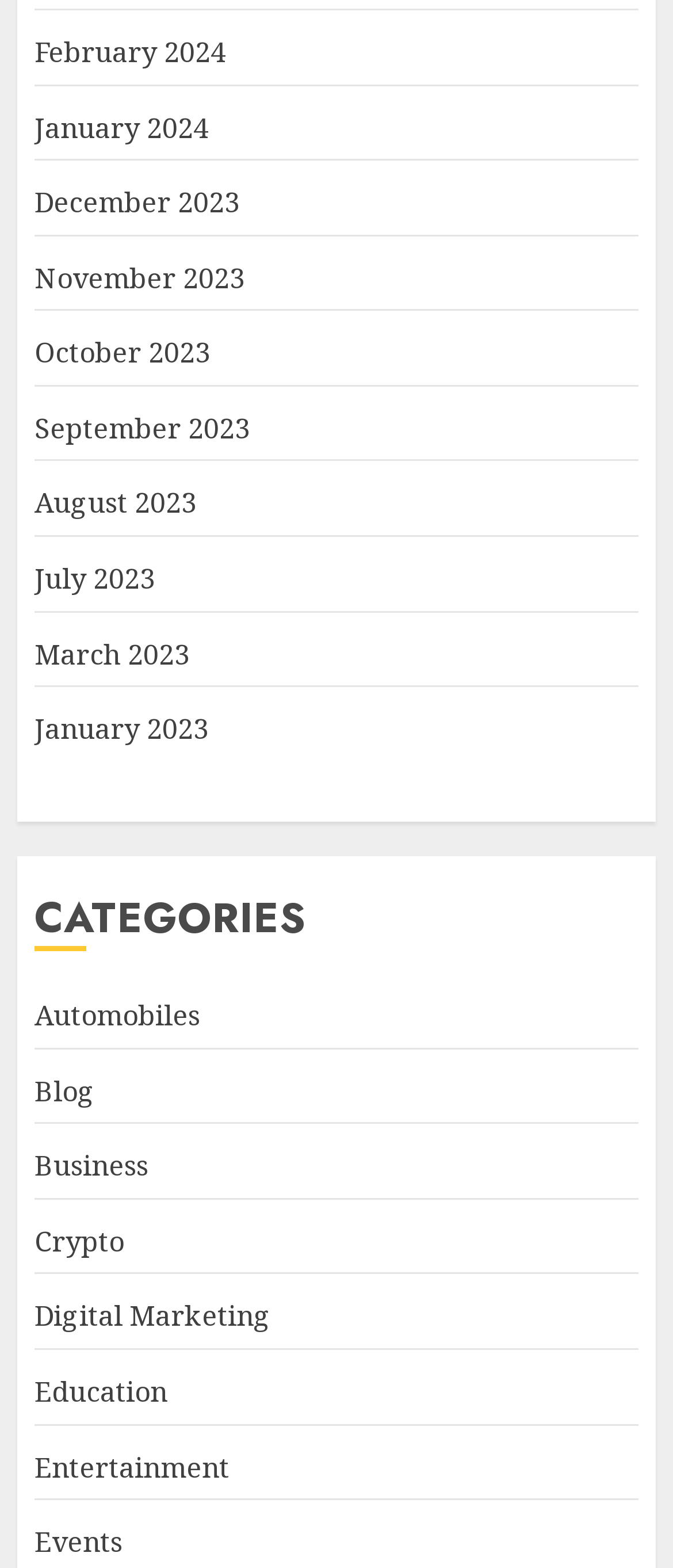What type of links are listed at the top?
Refer to the image and respond with a one-word or short-phrase answer.

Month links